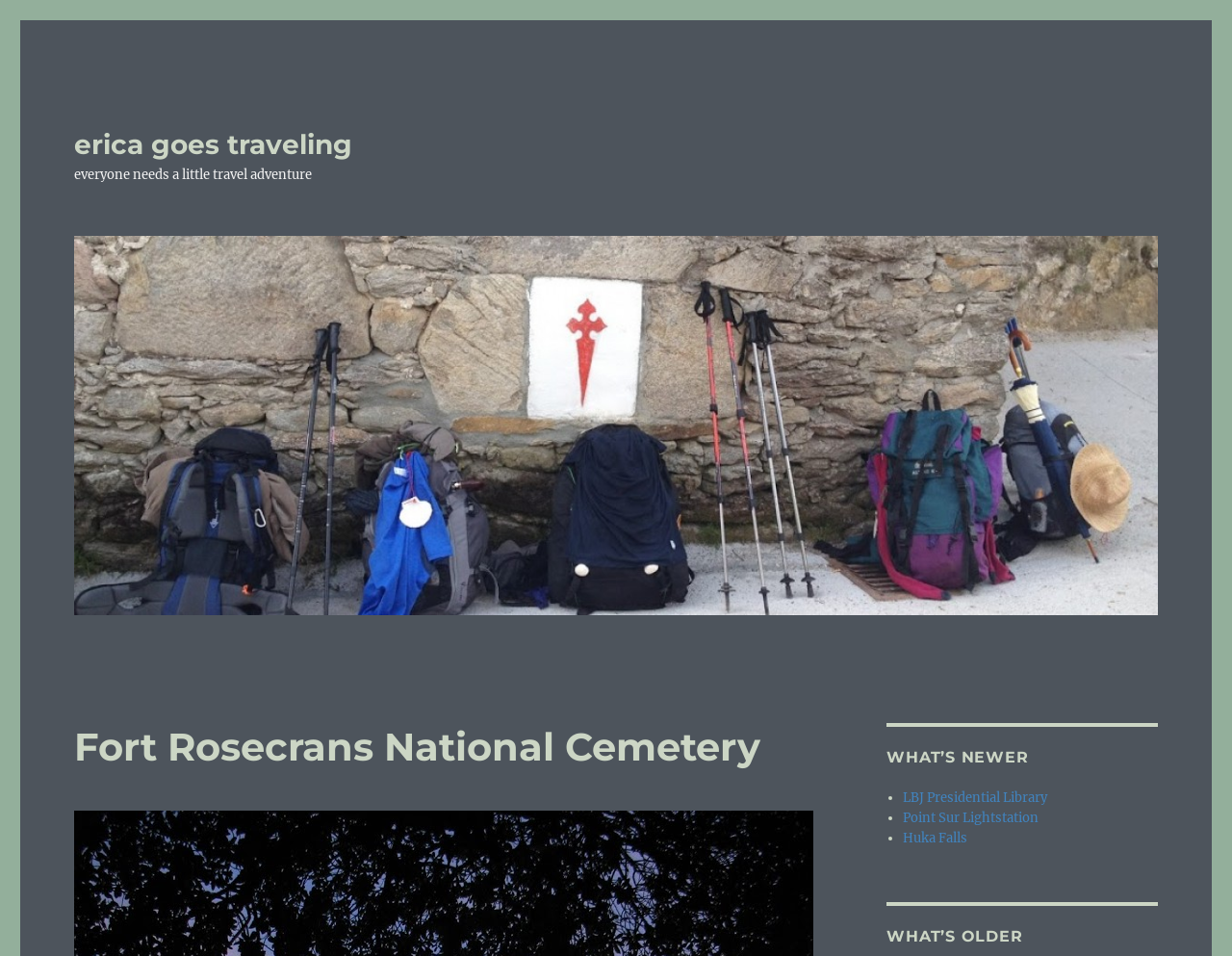What is the text above the image?
Provide a well-explained and detailed answer to the question.

I looked at the StaticText element above the image element and found the text 'everyone needs a little travel adventure'.